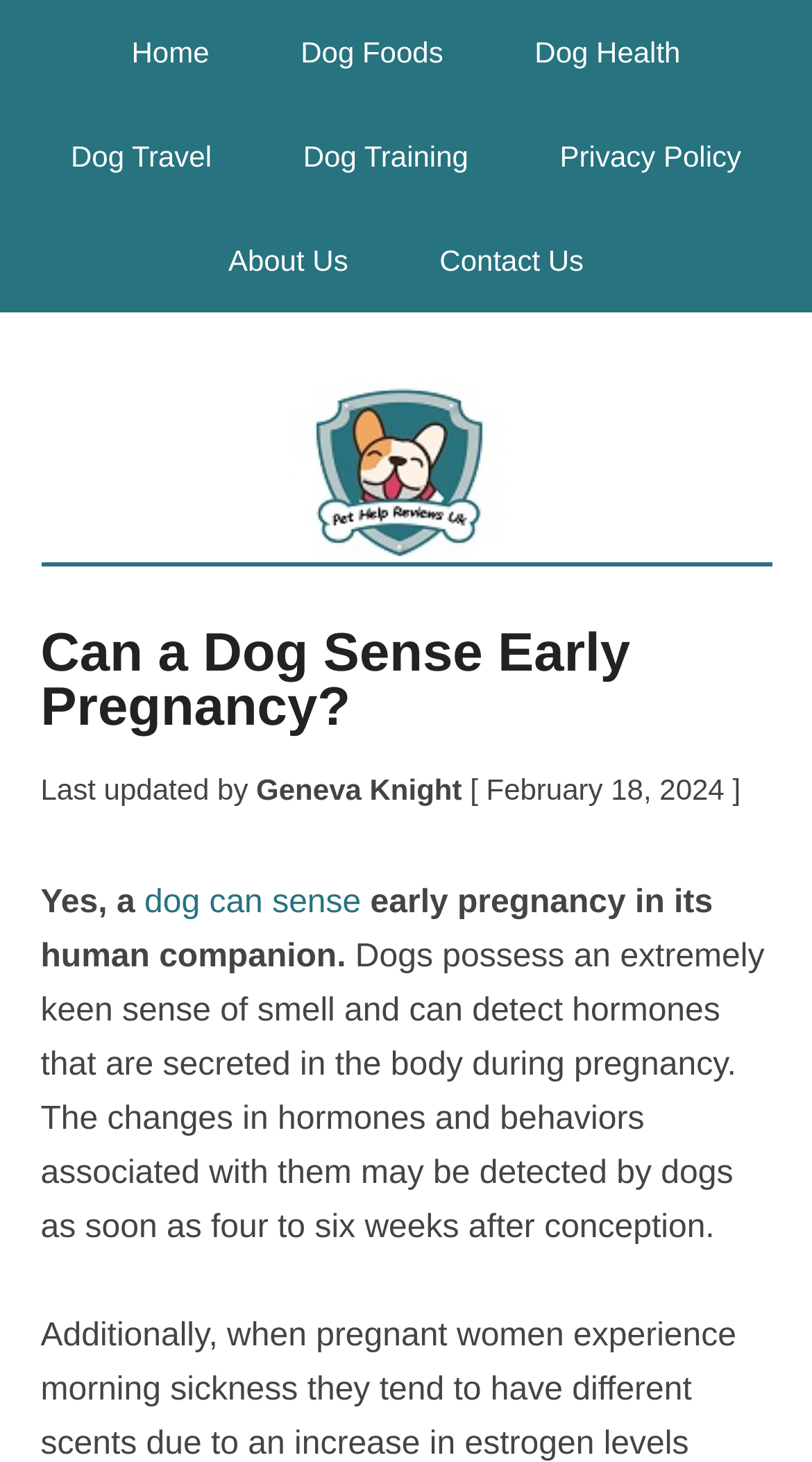Determine the coordinates of the bounding box that should be clicked to complete the instruction: "go to home page". The coordinates should be represented by four float numbers between 0 and 1: [left, top, right, bottom].

[0.111, 0.0, 0.309, 0.071]